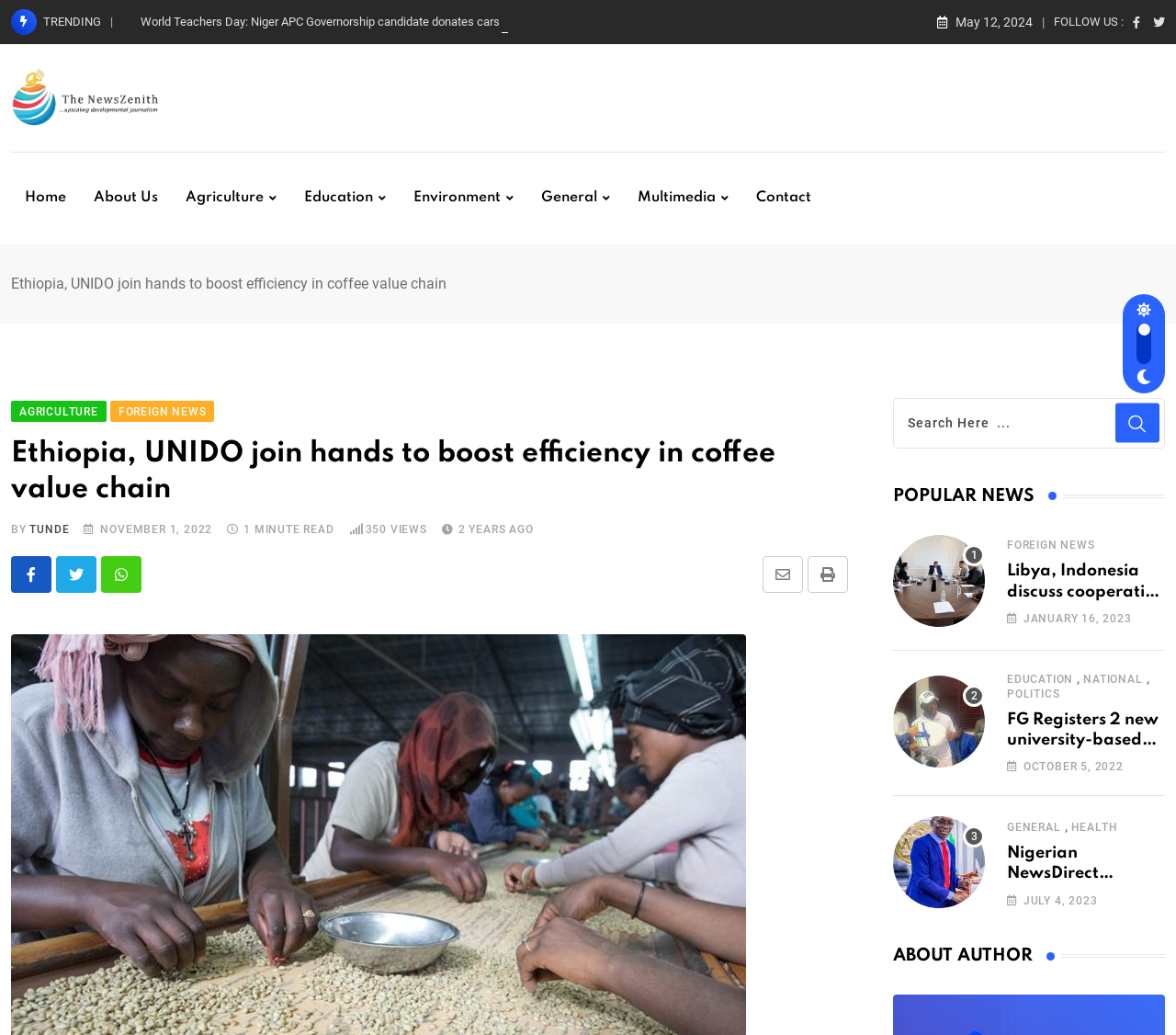Refer to the element description Foreign News and identify the corresponding bounding box in the screenshot. Format the coordinates as (top-left x, top-left y, bottom-right x, bottom-right y) with values in the range of 0 to 1.

[0.094, 0.388, 0.182, 0.405]